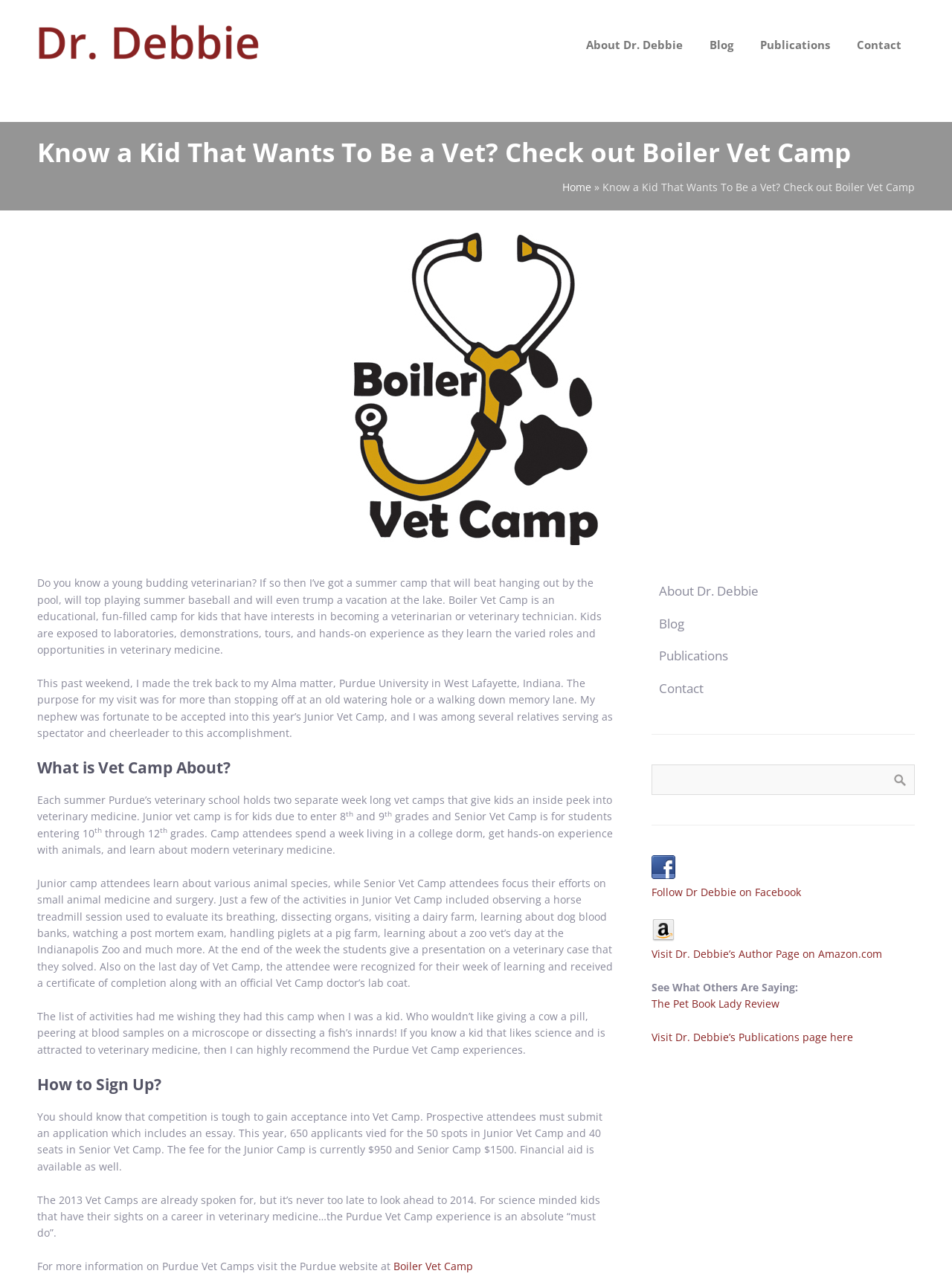Locate the bounding box coordinates of the region to be clicked to comply with the following instruction: "Click on 'Donate'". The coordinates must be four float numbers between 0 and 1, in the form [left, top, right, bottom].

None